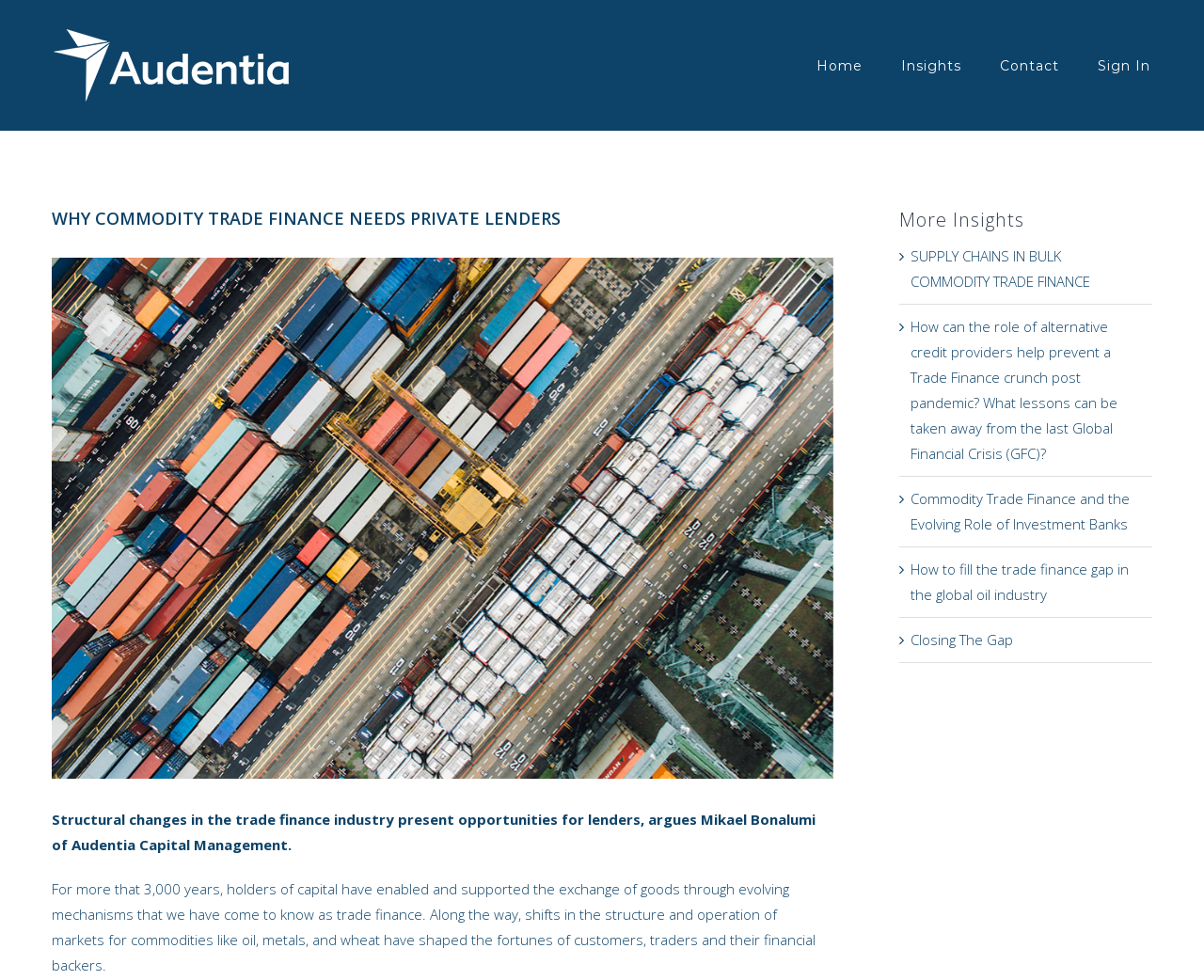Locate the bounding box coordinates of the region to be clicked to comply with the following instruction: "View Larger Image". The coordinates must be four float numbers between 0 and 1, in the form [left, top, right, bottom].

[0.042, 0.265, 0.076, 0.336]